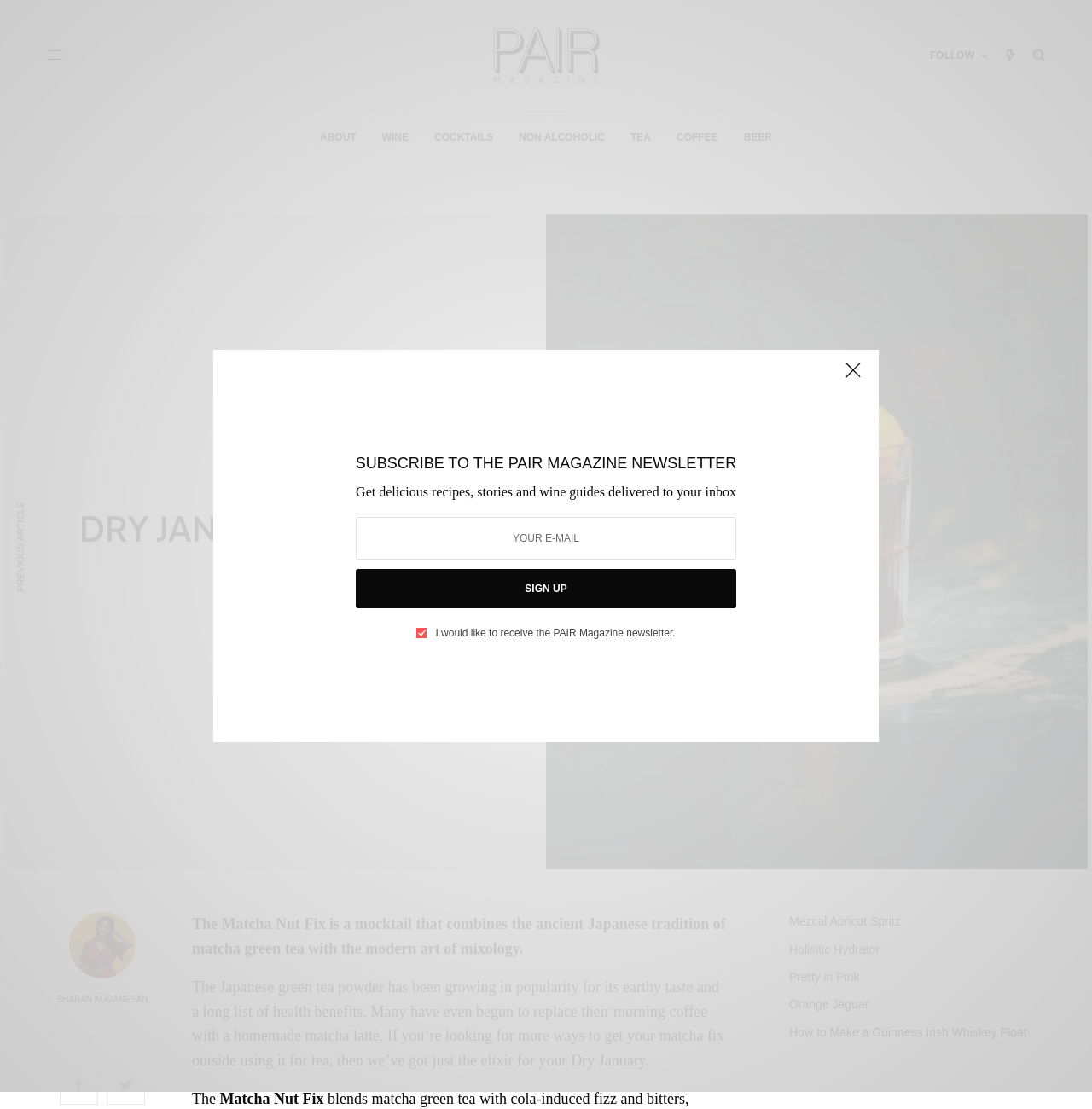Please locate and generate the primary heading on this webpage.

DRY JANUARY: MATCHA NUT FIX